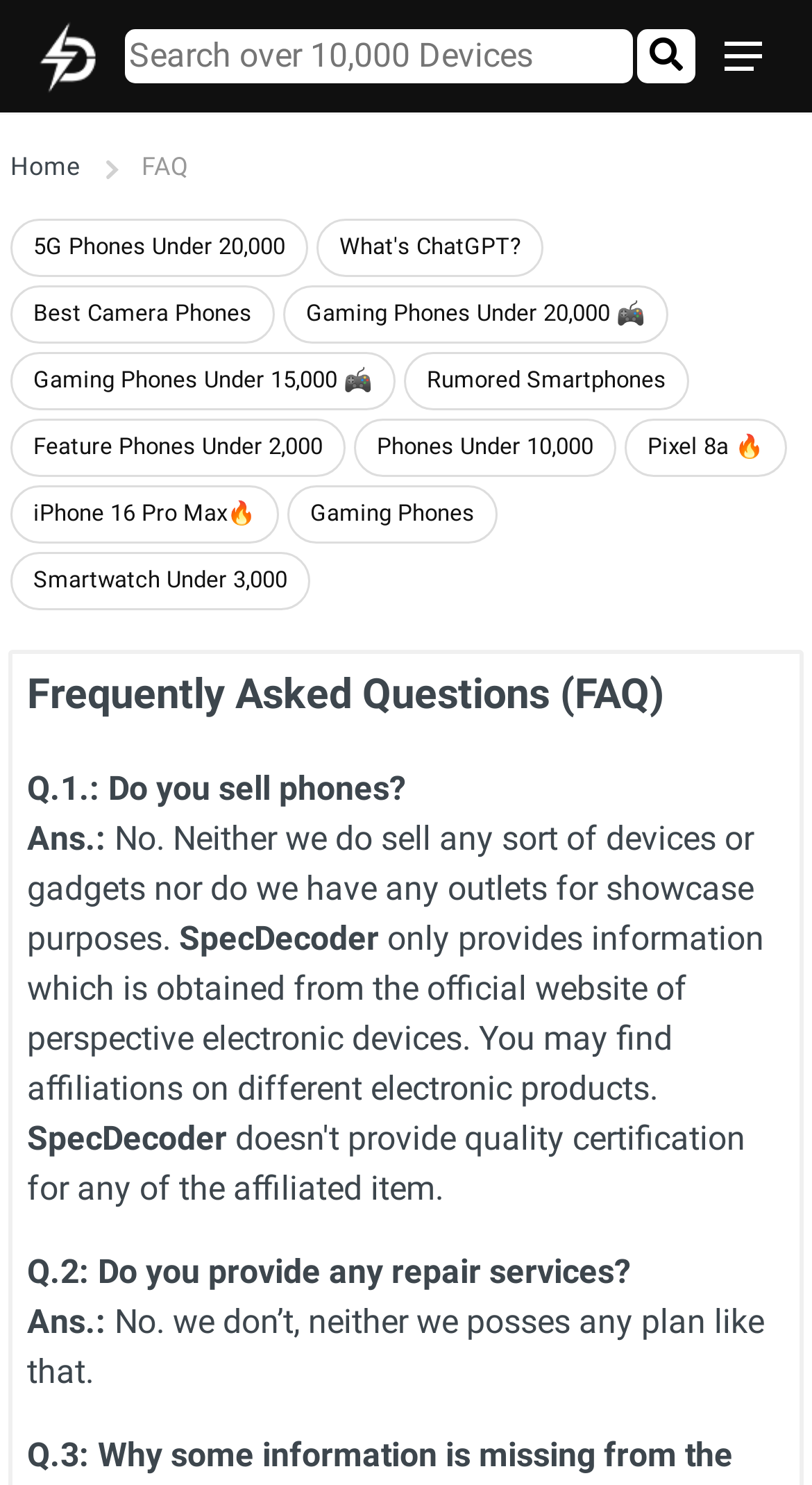Please give the bounding box coordinates of the area that should be clicked to fulfill the following instruction: "Click on the SpecDecoder logo". The coordinates should be in the format of four float numbers from 0 to 1, i.e., [left, top, right, bottom].

[0.038, 0.013, 0.128, 0.062]